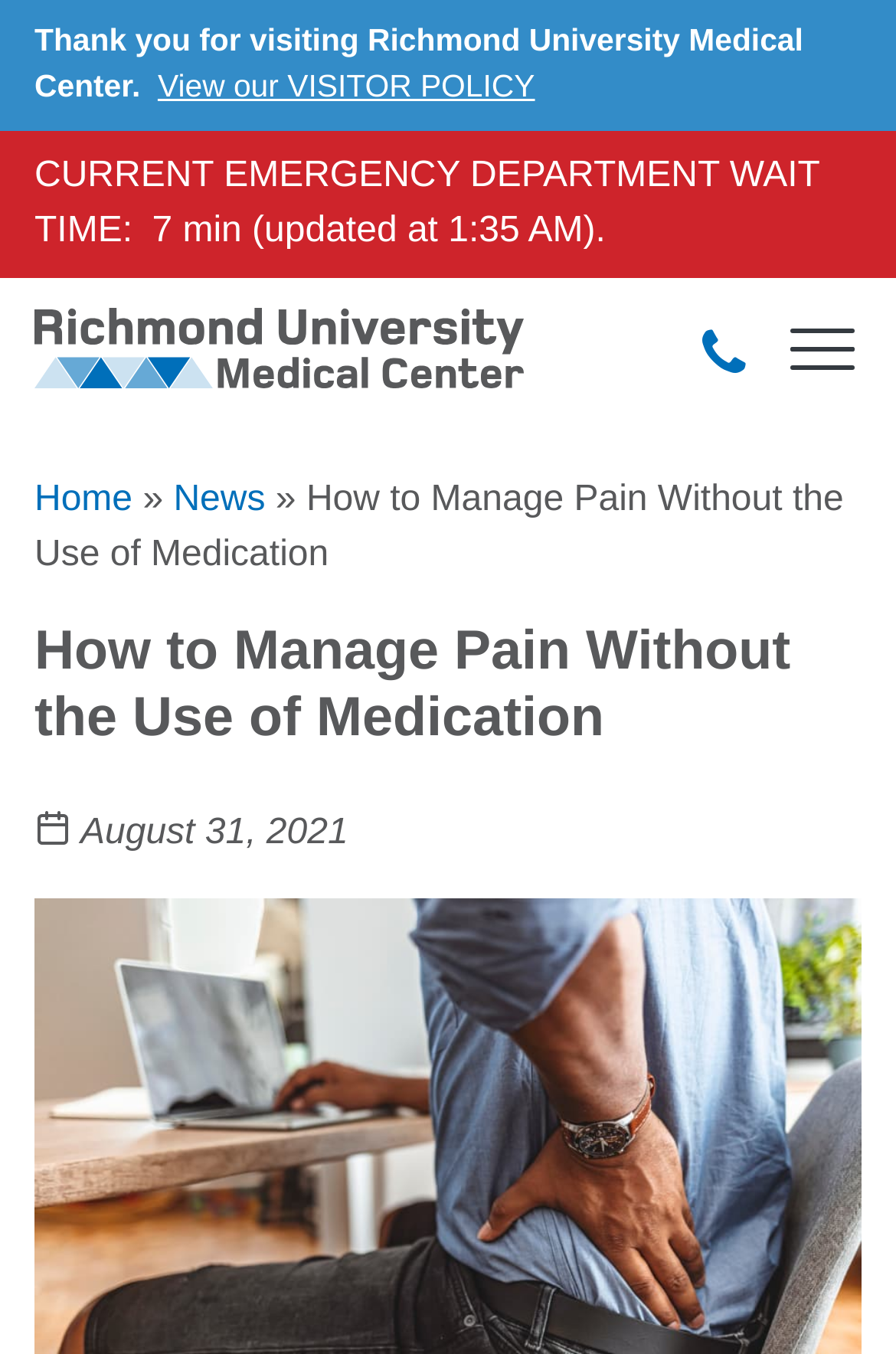What is the visitor policy link?
Refer to the screenshot and deliver a thorough answer to the question presented.

I found the answer by looking at the link 'View our VISITOR POLICY' which is located at the top of the page.